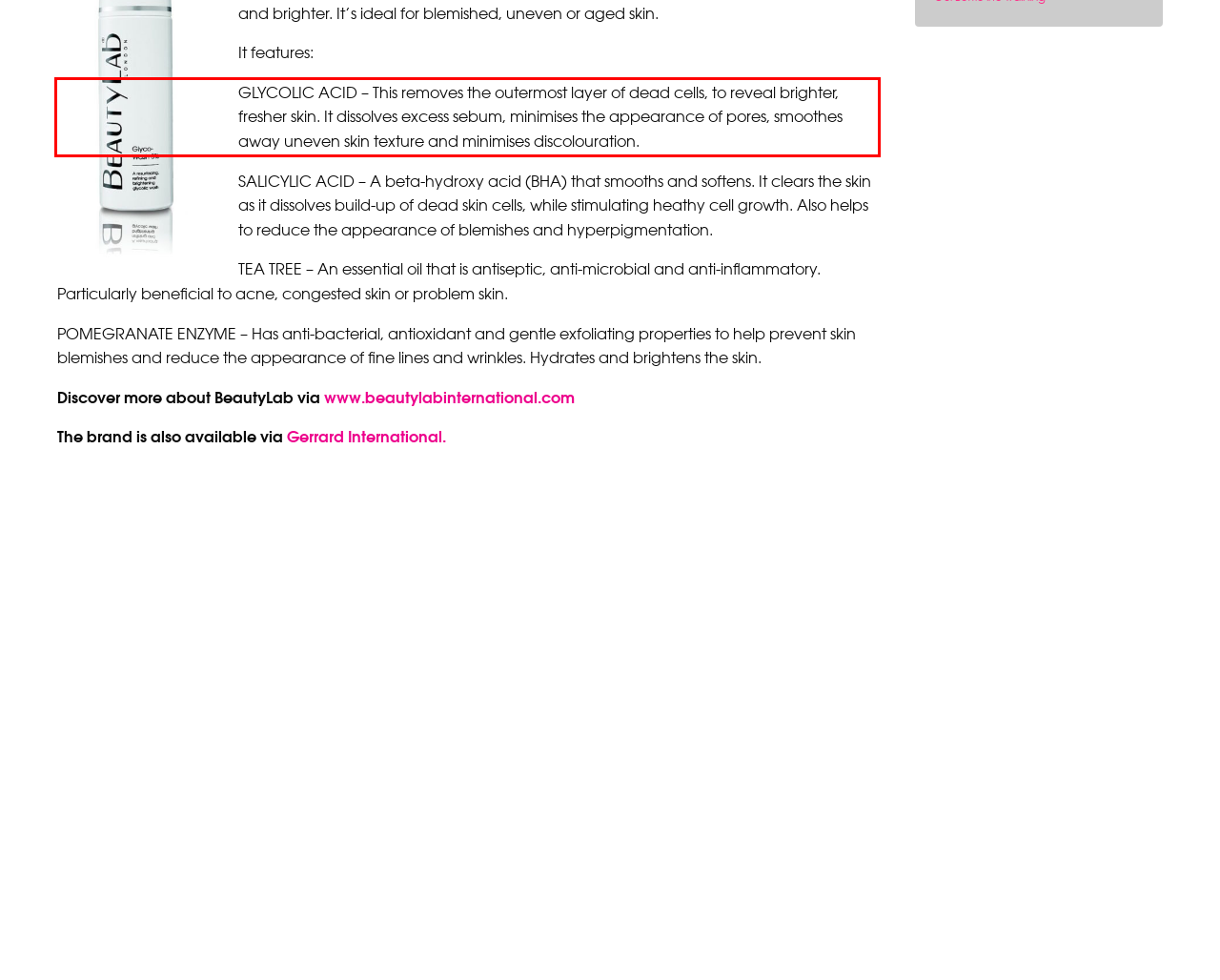You have a screenshot of a webpage with a red bounding box. Use OCR to generate the text contained within this red rectangle.

GLYCOLIC ACID – This removes the outermost layer of dead cells, to reveal brighter, fresher skin. It dissolves excess sebum, minimises the appearance of pores, smoothes away uneven skin texture and minimises discolouration.